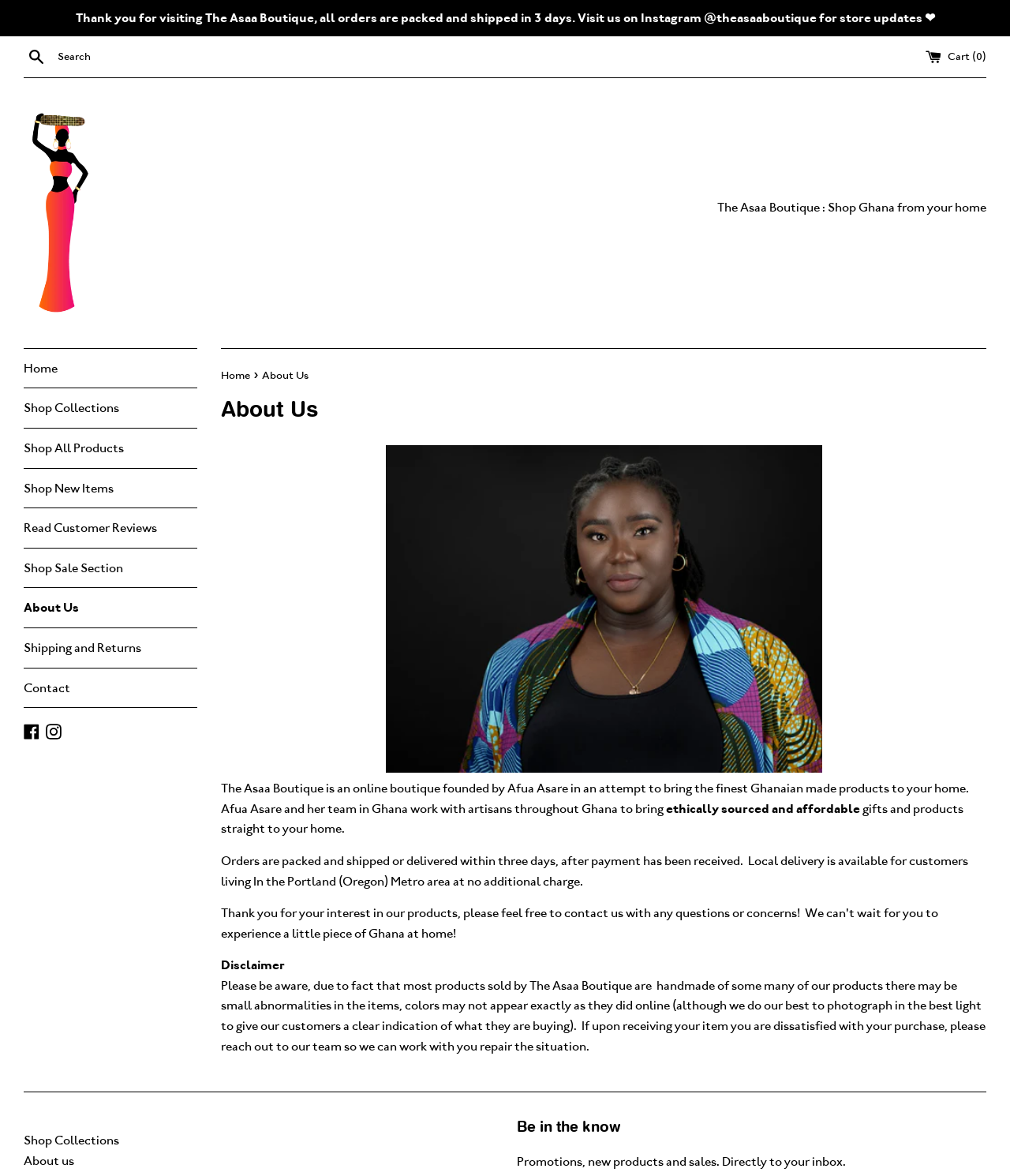Is local delivery available for customers living in the Portland (Oregon) Metro area?
Refer to the screenshot and answer in one word or phrase.

Yes